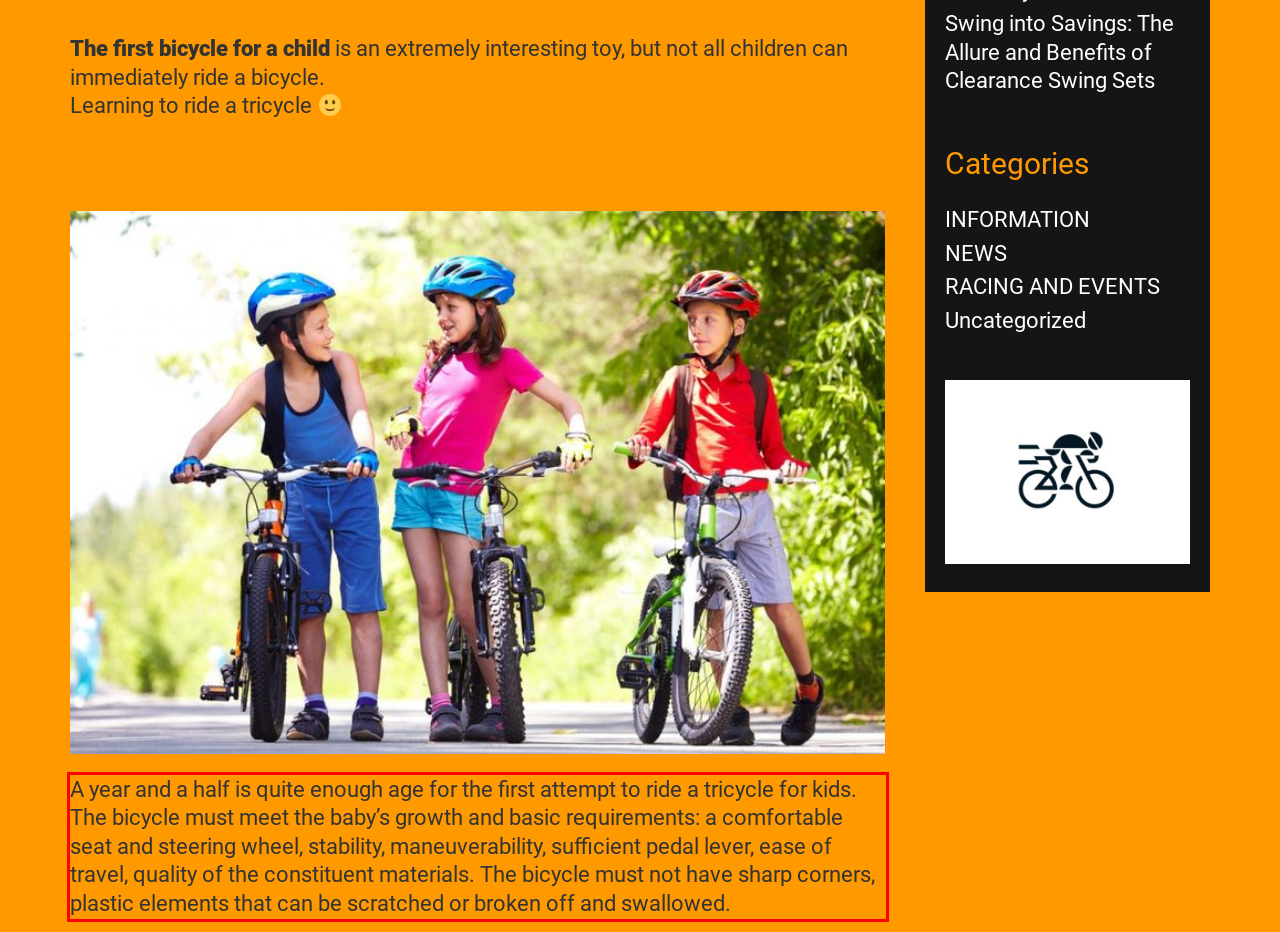Please perform OCR on the text content within the red bounding box that is highlighted in the provided webpage screenshot.

A year and a half is quite enough age for the first attempt to ride a tricycle for kids. The bicycle must meet the baby’s growth and basic requirements: a comfortable seat and steering wheel, stability, maneuverability, sufficient pedal lever, ease of travel, quality of the constituent materials. The bicycle must not have sharp corners, plastic elements that can be scratched or broken off and swallowed.